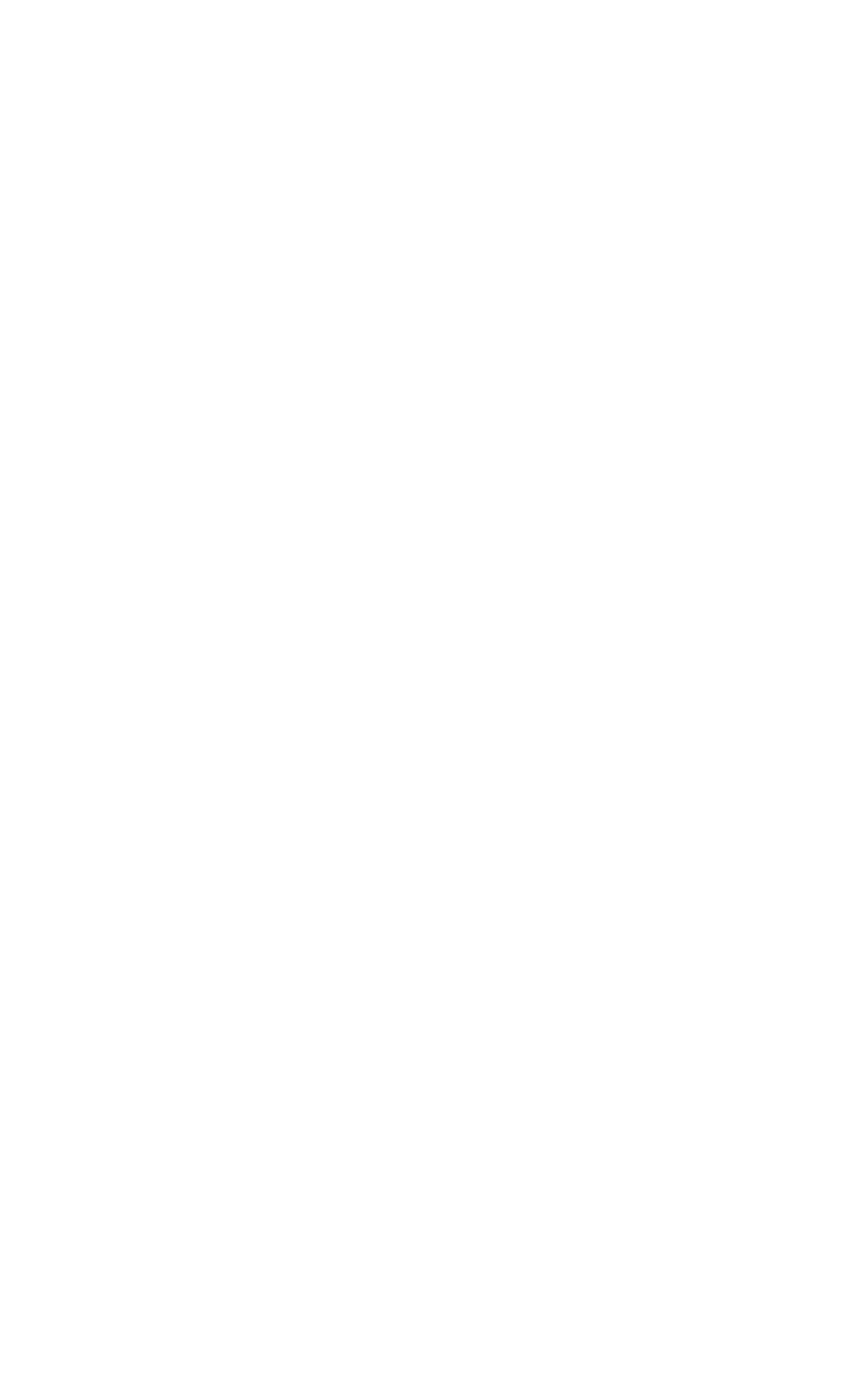Given the element description: "alt="Challenge Jet Charter"", predict the bounding box coordinates of this UI element. The coordinates must be four float numbers between 0 and 1, given as [left, top, right, bottom].

[0.244, 0.243, 0.756, 0.331]